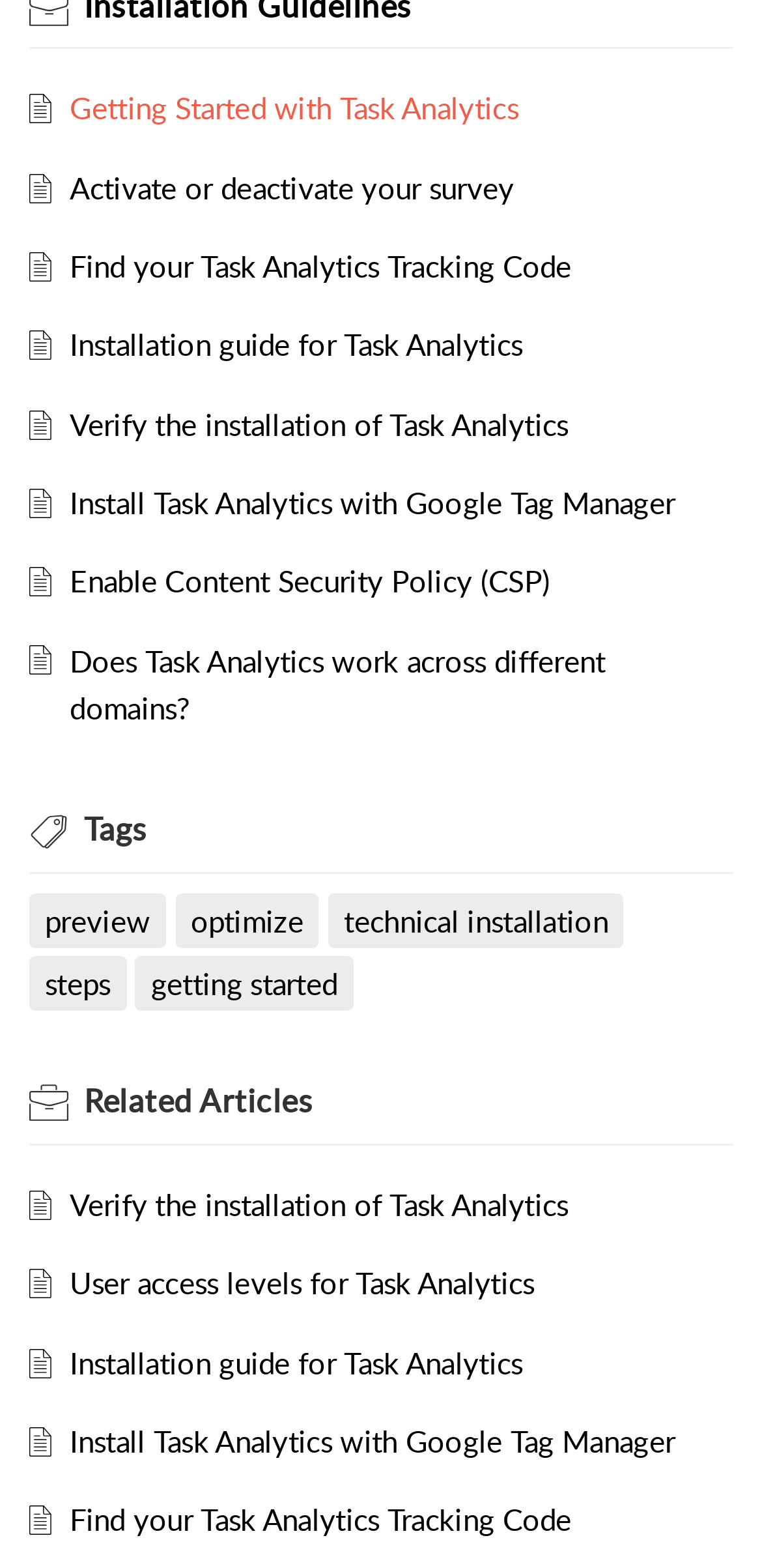What is the title of the second section on the webpage?
Answer with a single word or short phrase according to what you see in the image.

Related Articles